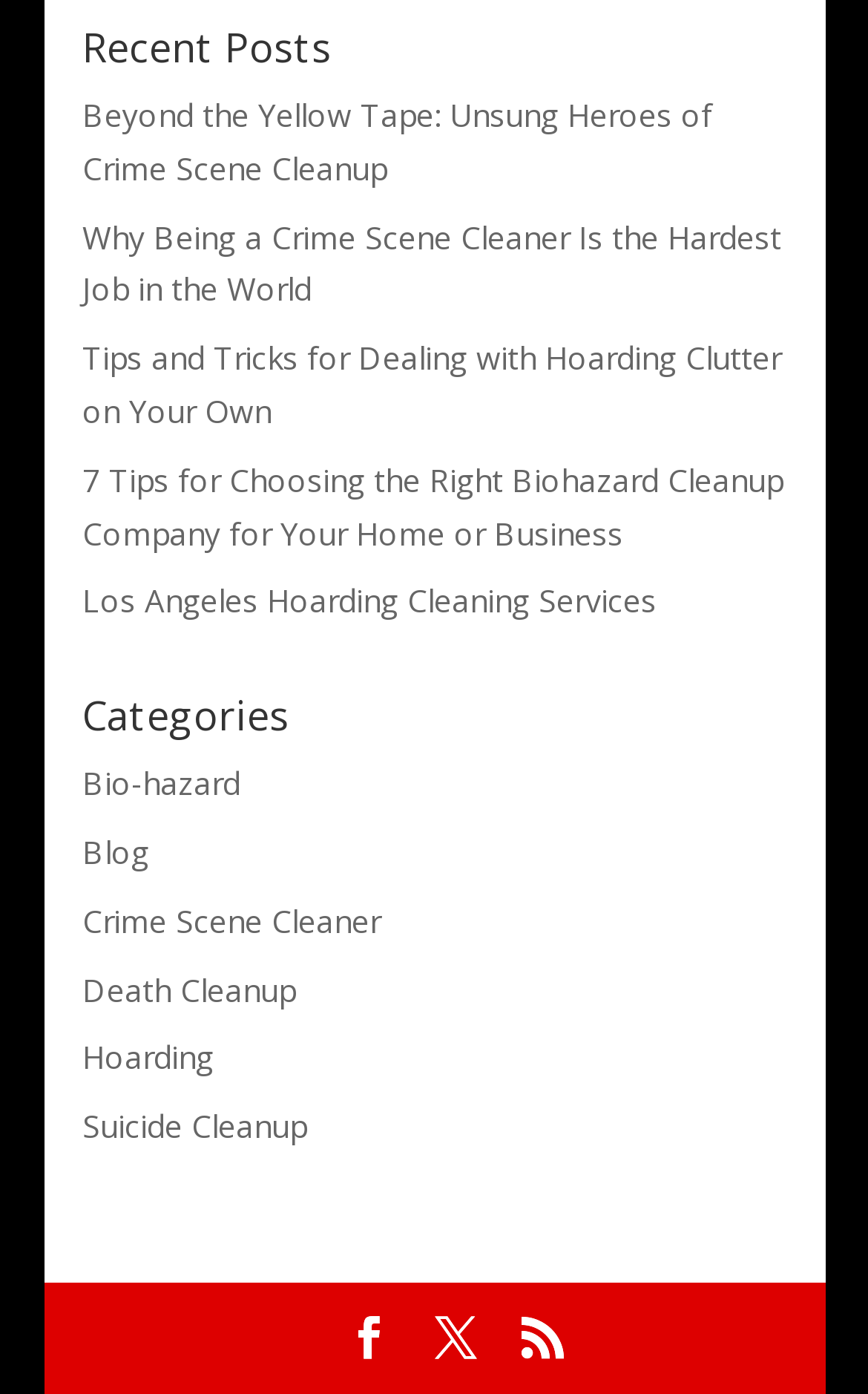Could you locate the bounding box coordinates for the section that should be clicked to accomplish this task: "Read about recent posts".

[0.095, 0.019, 0.905, 0.064]